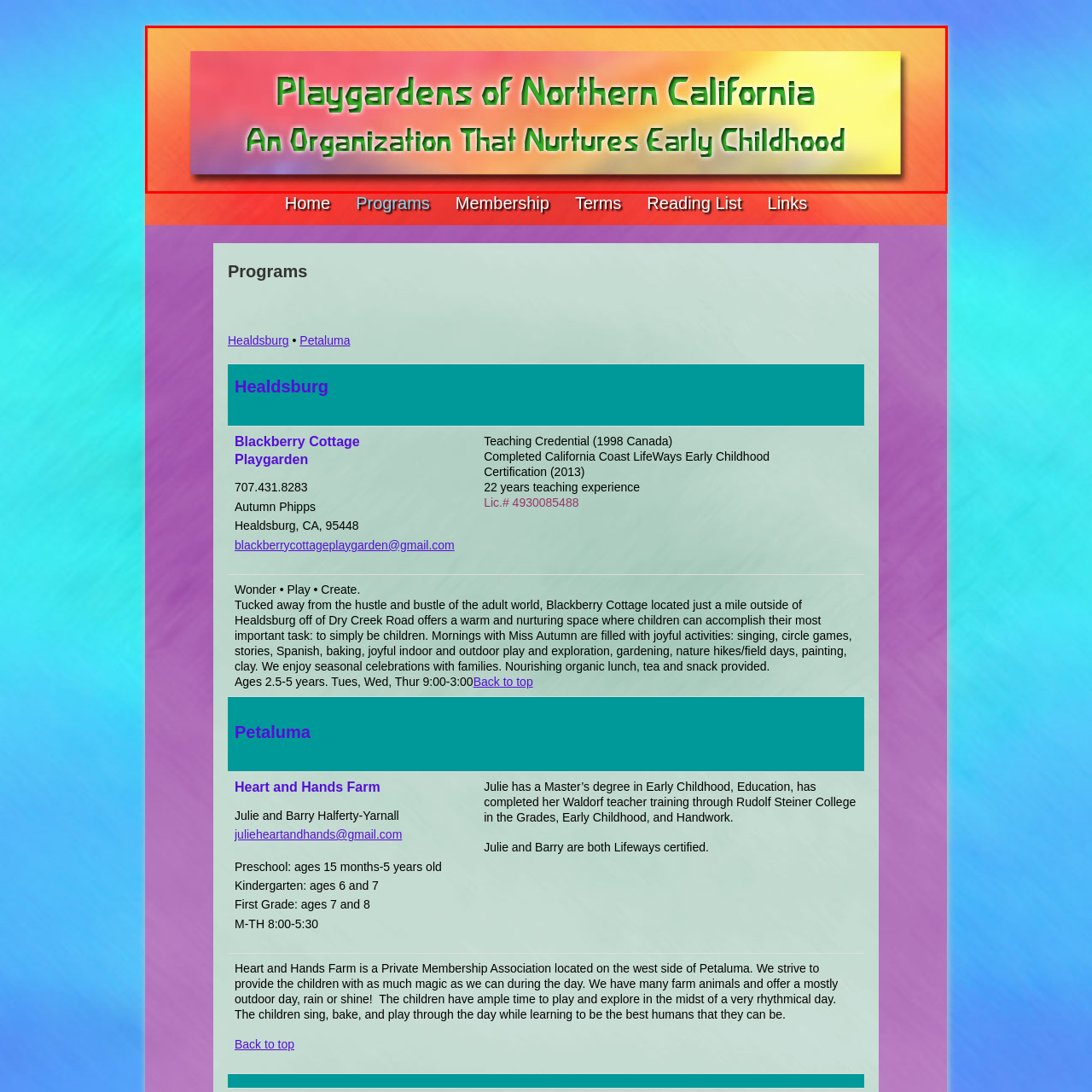Describe in detail what you see in the image highlighted by the red border.

The image features a vibrant header for "Playgardens of Northern California," designed to evoke a sense of warmth and creativity. The colorful gradient background transitions from soft hues of orange to deeper shades, creating an inviting atmosphere suitable for a children's organization. Prominently displayed in the center is the organization's name, rendered in a playful green font, followed by the tagline "An Organization That Nurtures Early Childhood," emphasizing its mission to foster early development through engaging and supportive environments. This visual representation reflects the essence of play and nurturing essential for childhood growth.